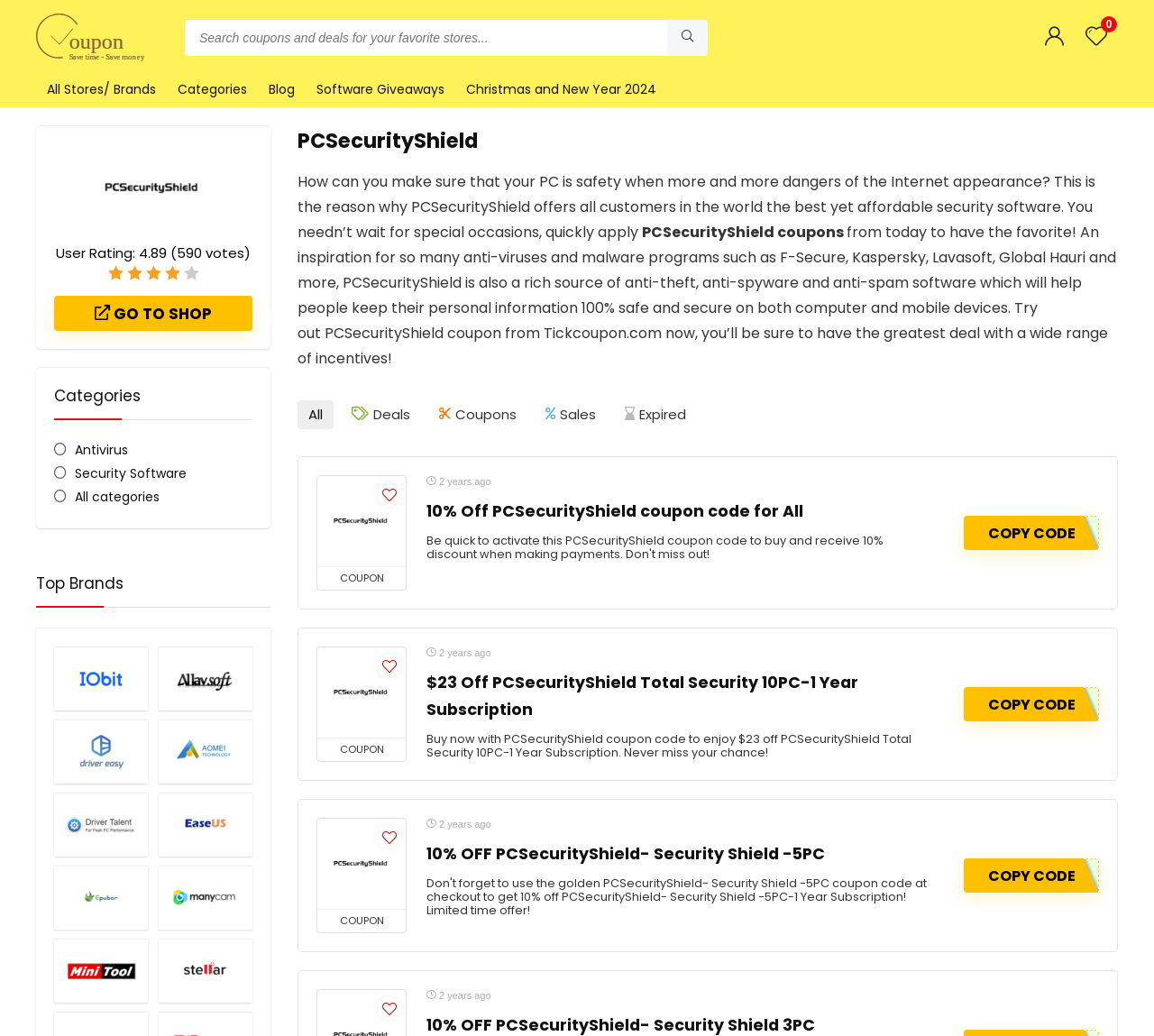Given the element description: "Blog", predict the bounding box coordinates of the UI element it refers to, using four float numbers between 0 and 1, i.e., [left, top, right, bottom].

[0.223, 0.073, 0.265, 0.104]